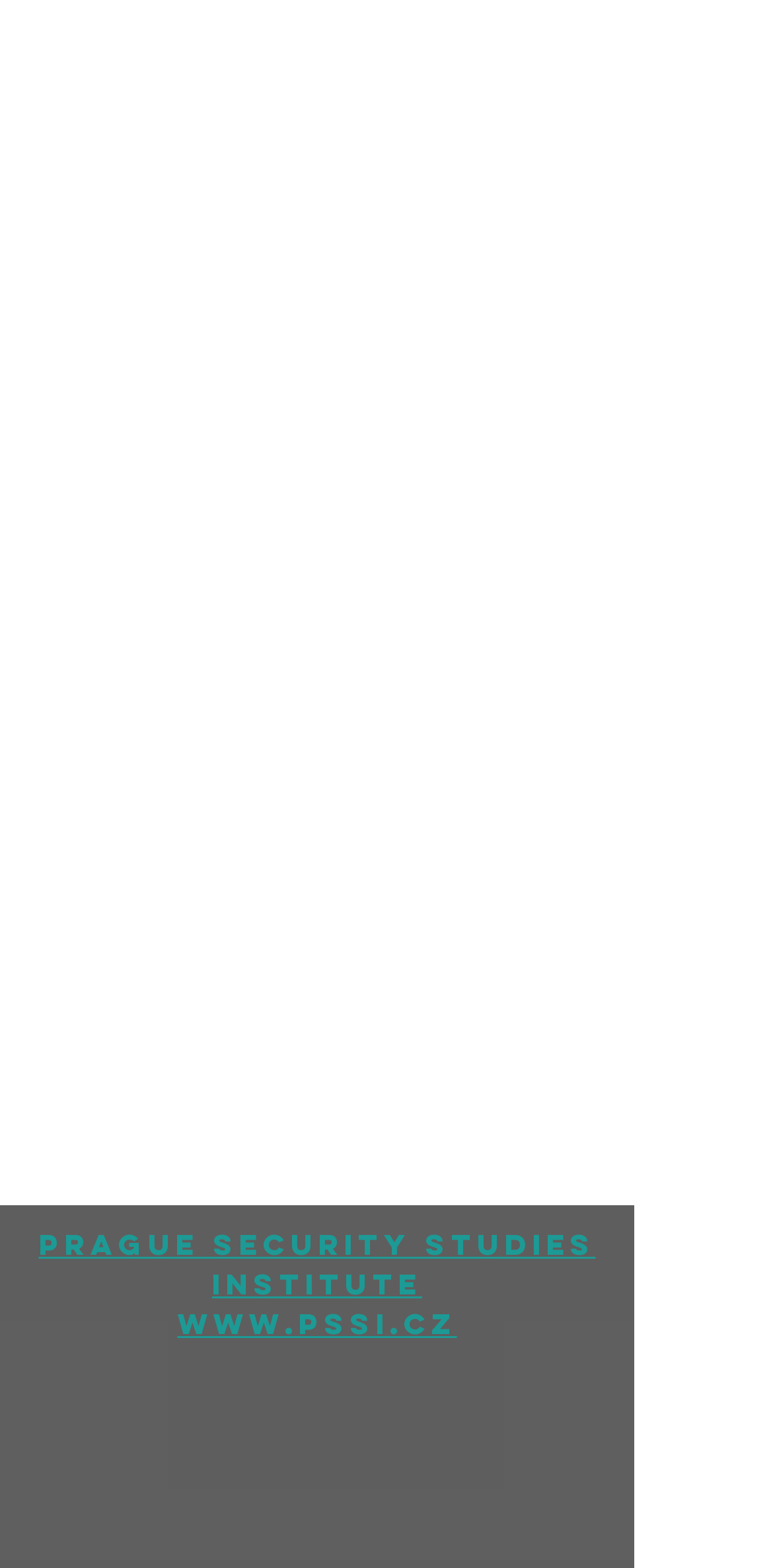What is the name of the institute?
Please respond to the question thoroughly and include all relevant details.

The name of the institute can be found in the heading element, which is 'Prague security studies institute www.pssi.cz'. The first part of the heading is the name of the institute.